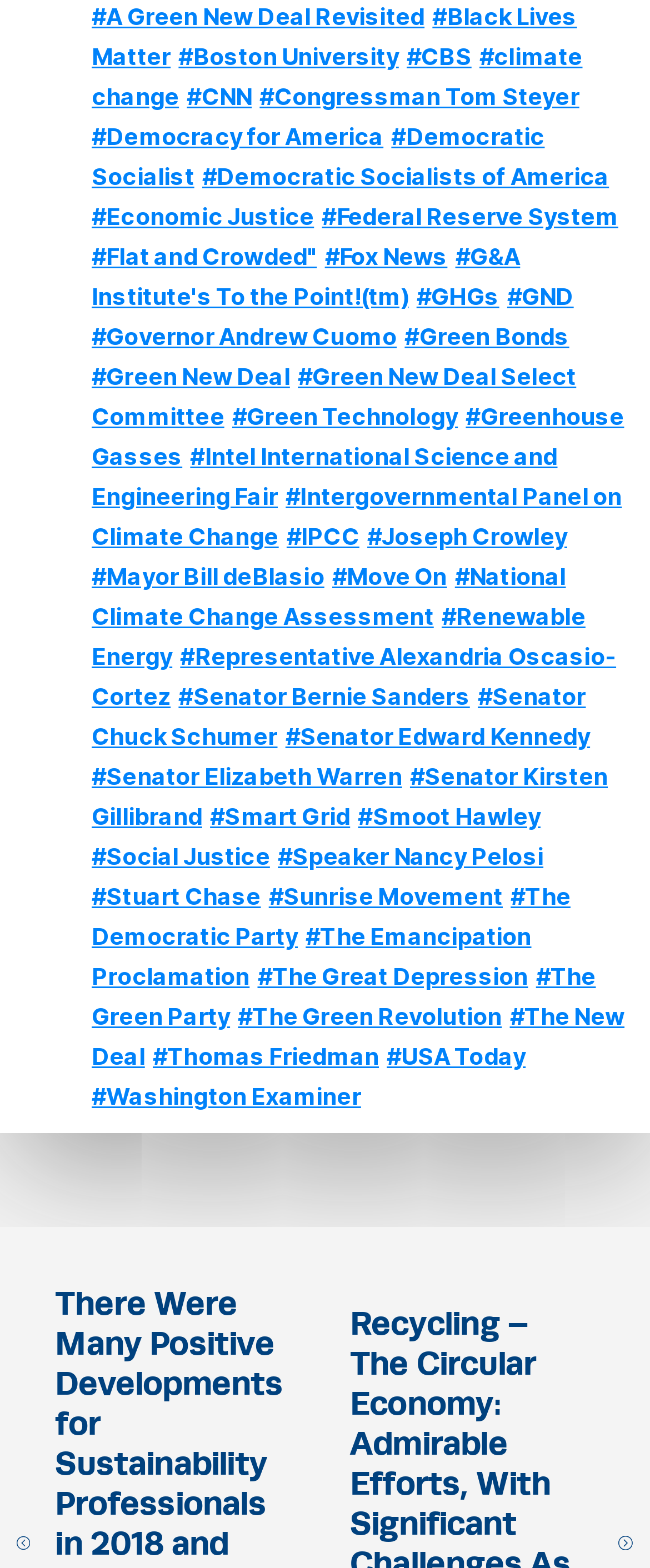How many links are related to news organizations?
Look at the image and provide a short answer using one word or a phrase.

4